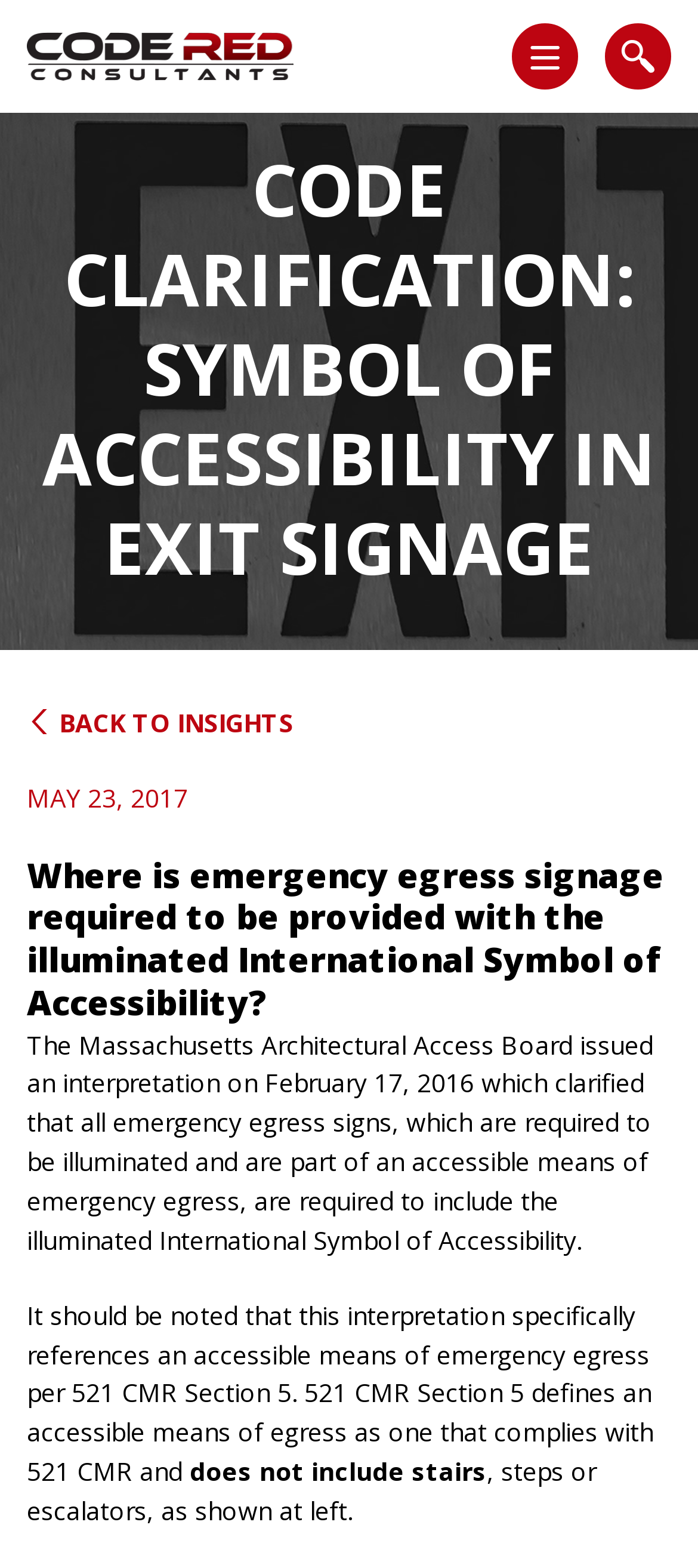Please determine the primary heading and provide its text.

CODE CLARIFICATION: SYMBOL OF ACCESSIBILITY IN EXIT SIGNAGE